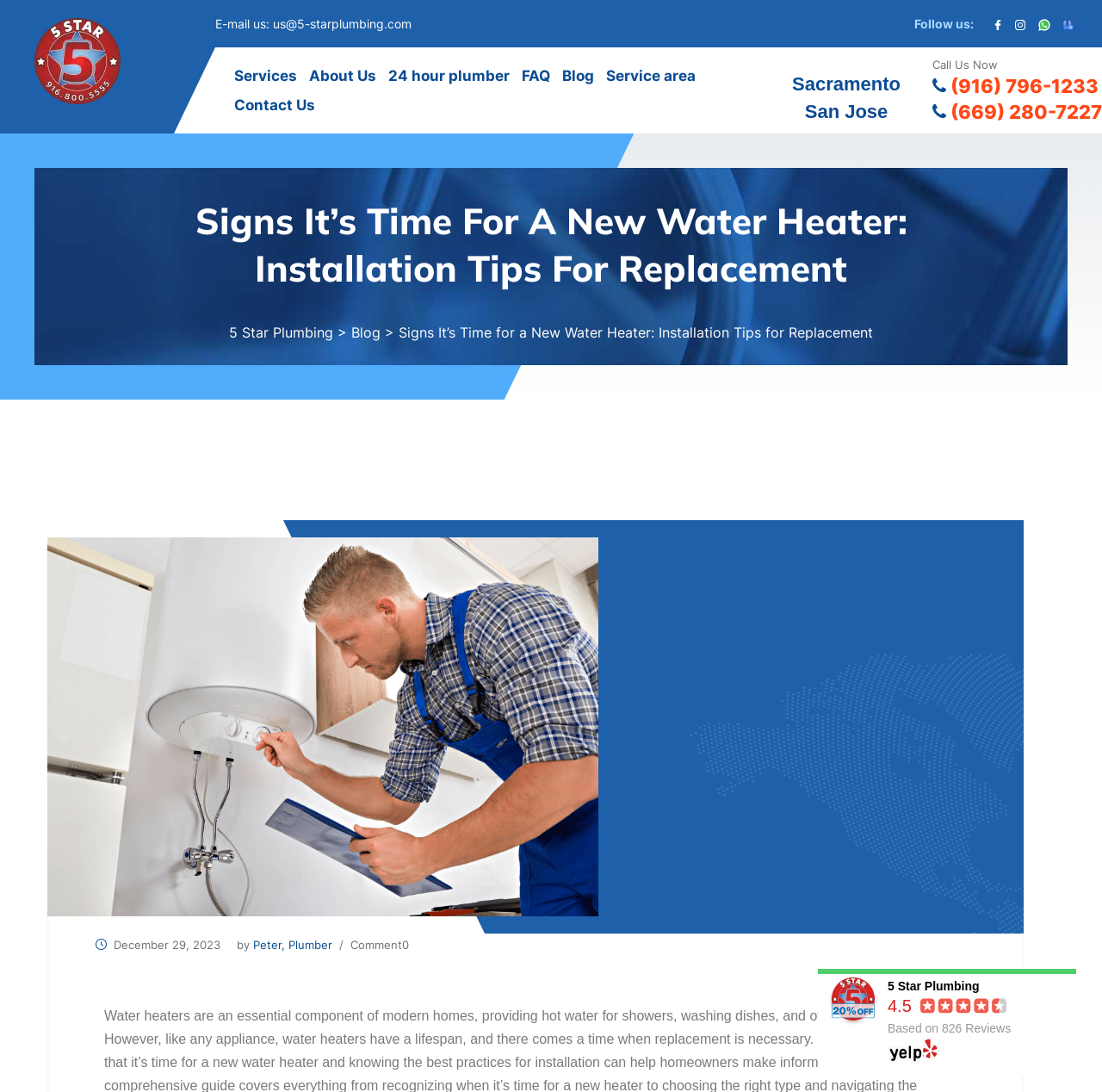Determine which piece of text is the heading of the webpage and provide it.

Signs It’s Time For A New Water Heater: Installation Tips For Replacement